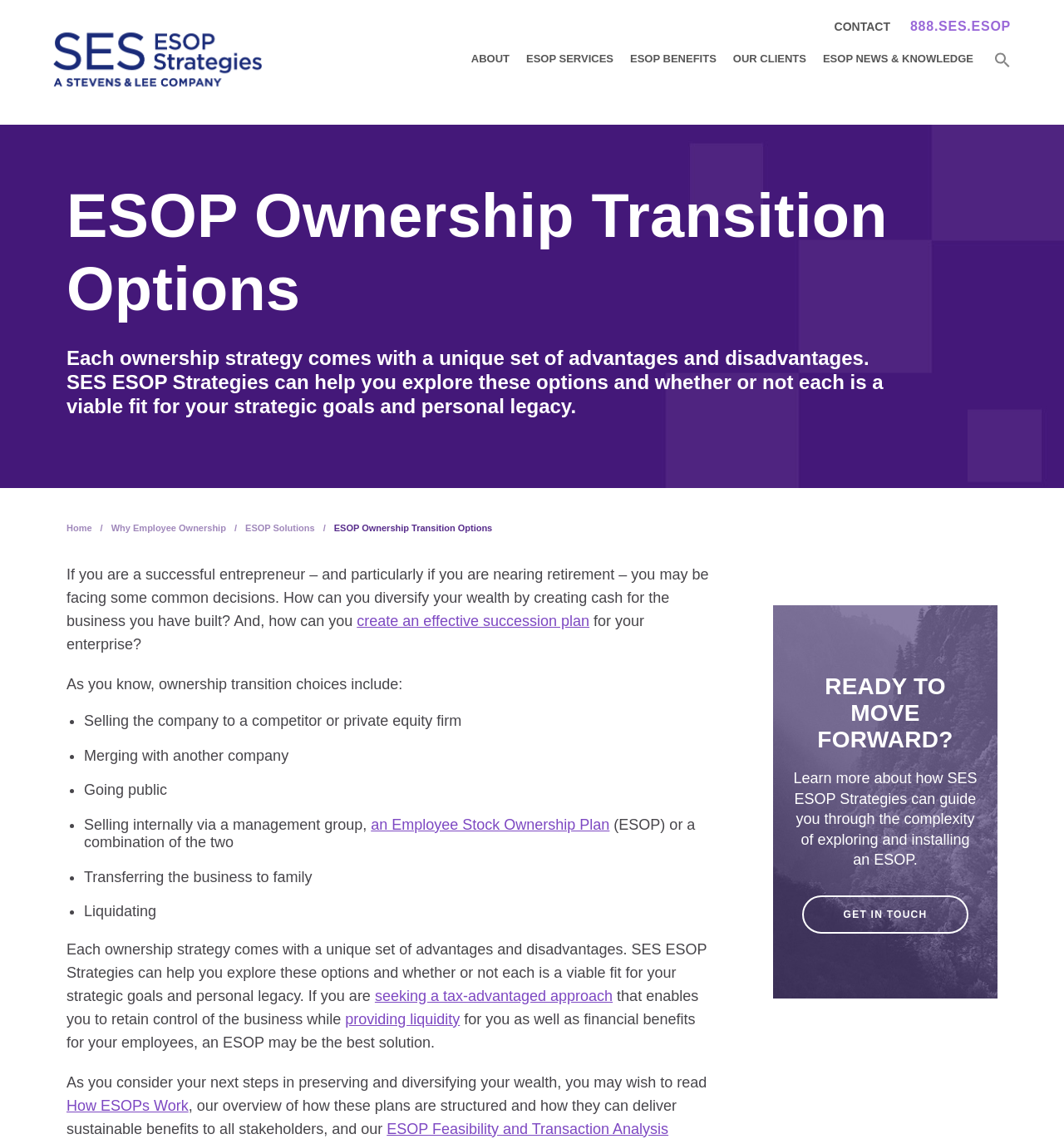What is the company's logo?
Answer the question with just one word or phrase using the image.

SES ESOP logo